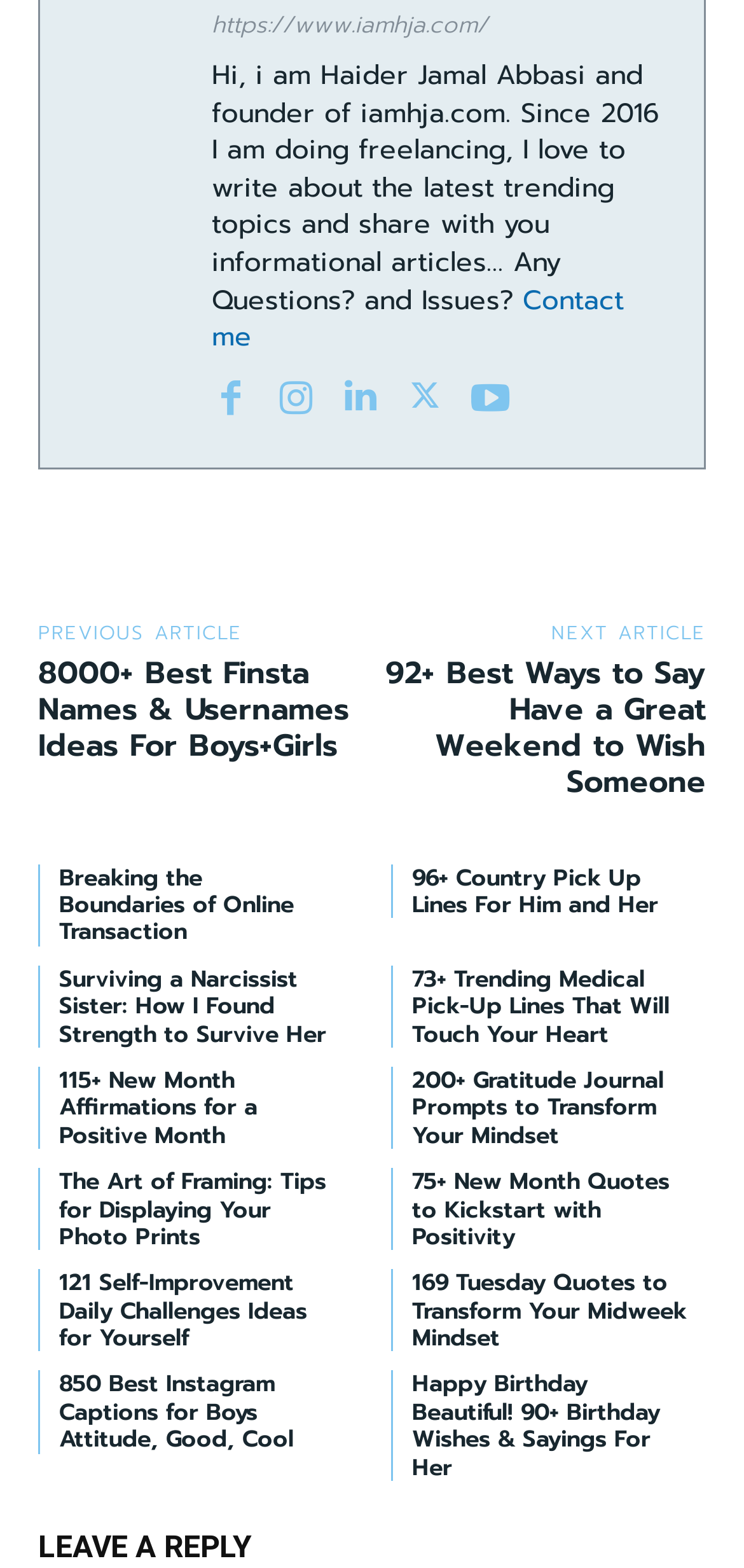Extract the bounding box coordinates for the described element: "title="Twitter"". The coordinates should be represented as four float numbers between 0 and 1: [left, top, right, bottom].

[0.546, 0.241, 0.597, 0.265]